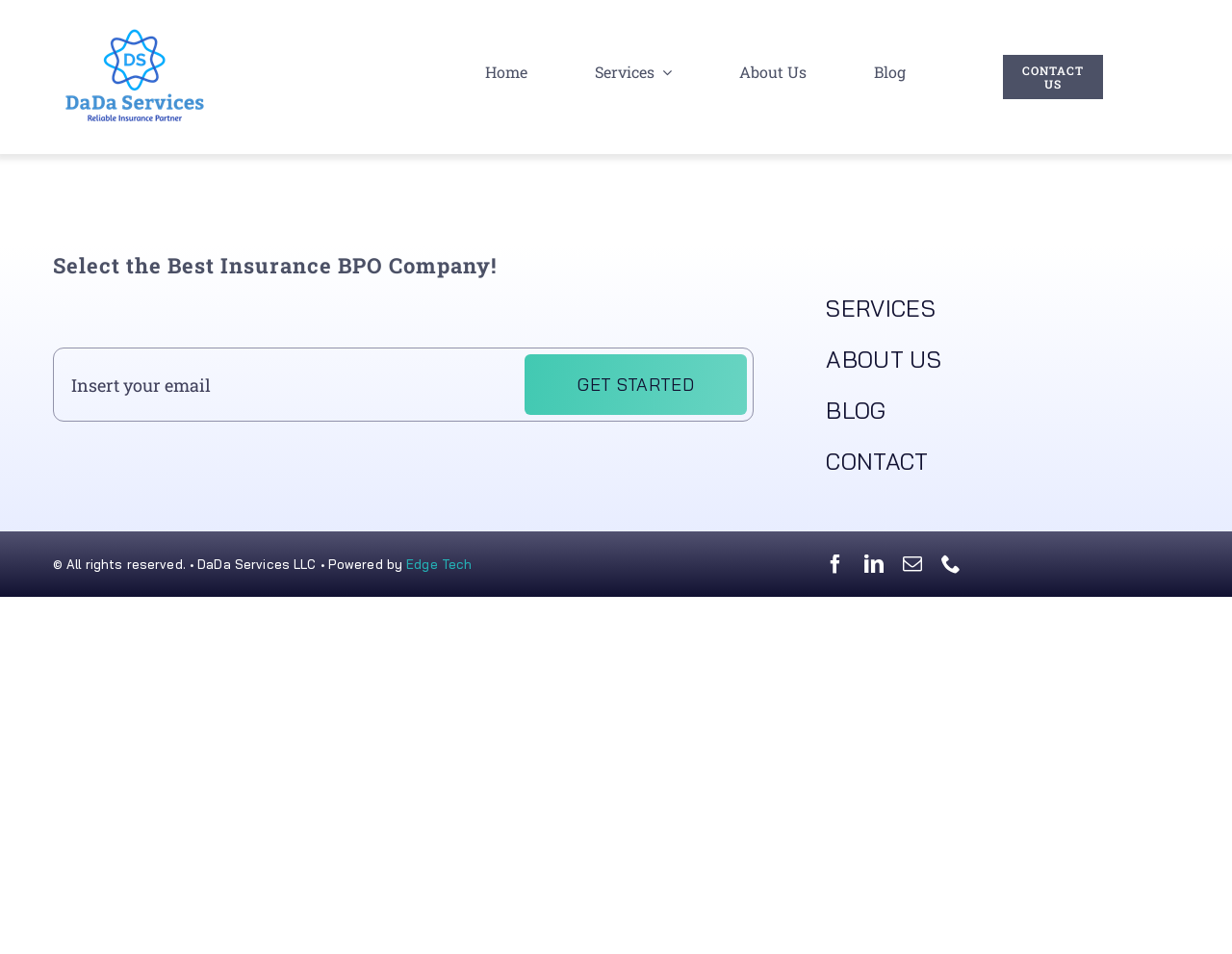Bounding box coordinates should be in the format (top-left x, top-left y, bottom-right x, bottom-right y) and all values should be floating point numbers between 0 and 1. Determine the bounding box coordinate for the UI element described as: GET STARTED

[0.426, 0.372, 0.606, 0.435]